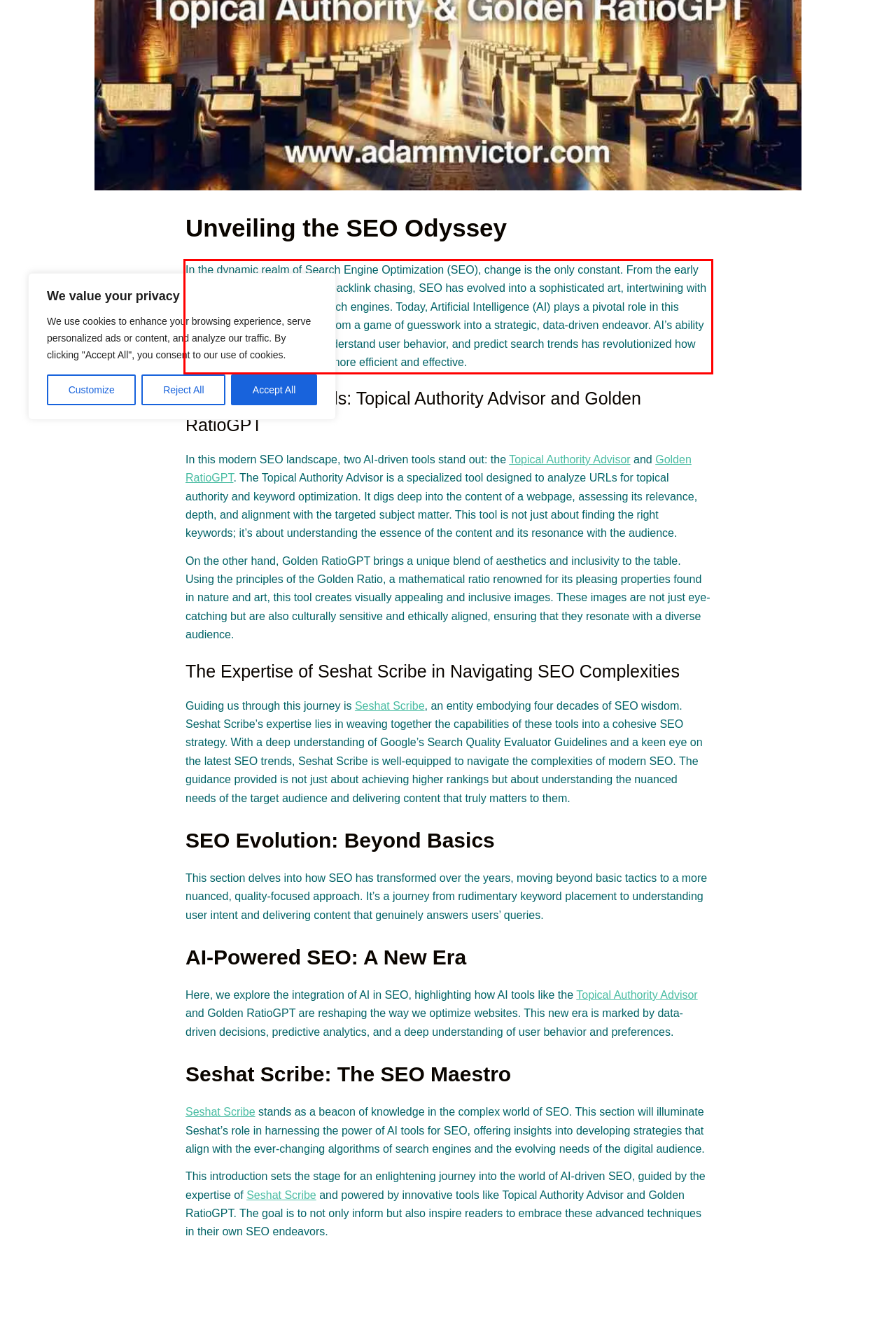By examining the provided screenshot of a webpage, recognize the text within the red bounding box and generate its text content.

In the dynamic realm of Search Engine Optimization (SEO), change is the only constant. From the early days of keyword stuffing and backlink chasing, SEO has evolved into a sophisticated art, intertwining with the intricate algorithms of search engines. Today, Artificial Intelligence (AI) plays a pivotal role in this evolution, transforming SEO from a game of guesswork into a strategic, data-driven endeavor. AI’s ability to analyze large data sets, understand user behavior, and predict search trends has revolutionized how we approach SEO, making it more efficient and effective.